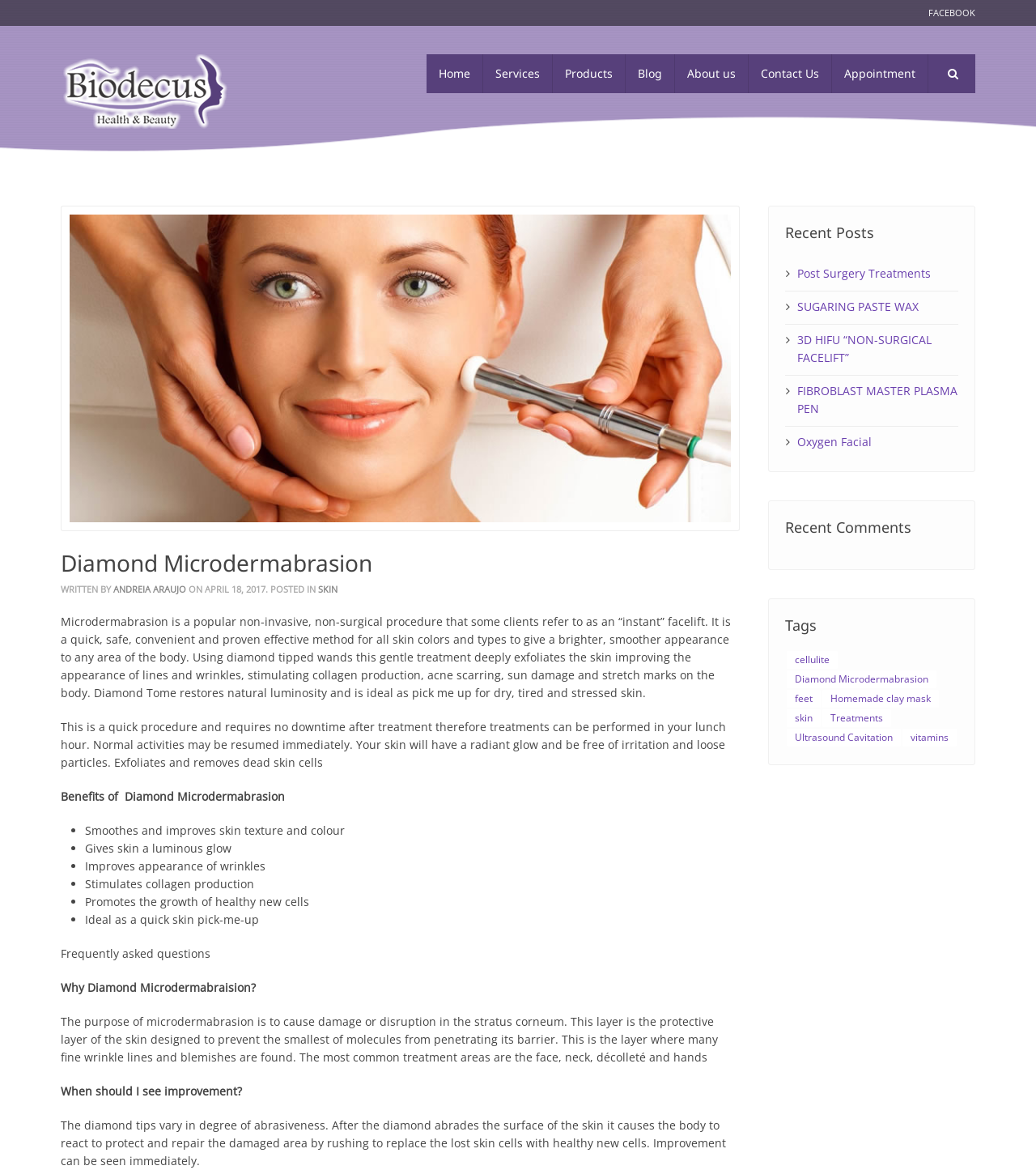Find and provide the bounding box coordinates for the UI element described here: "title="Biodecus"". The coordinates should be given as four float numbers between 0 and 1: [left, top, right, bottom].

[0.059, 0.046, 0.222, 0.11]